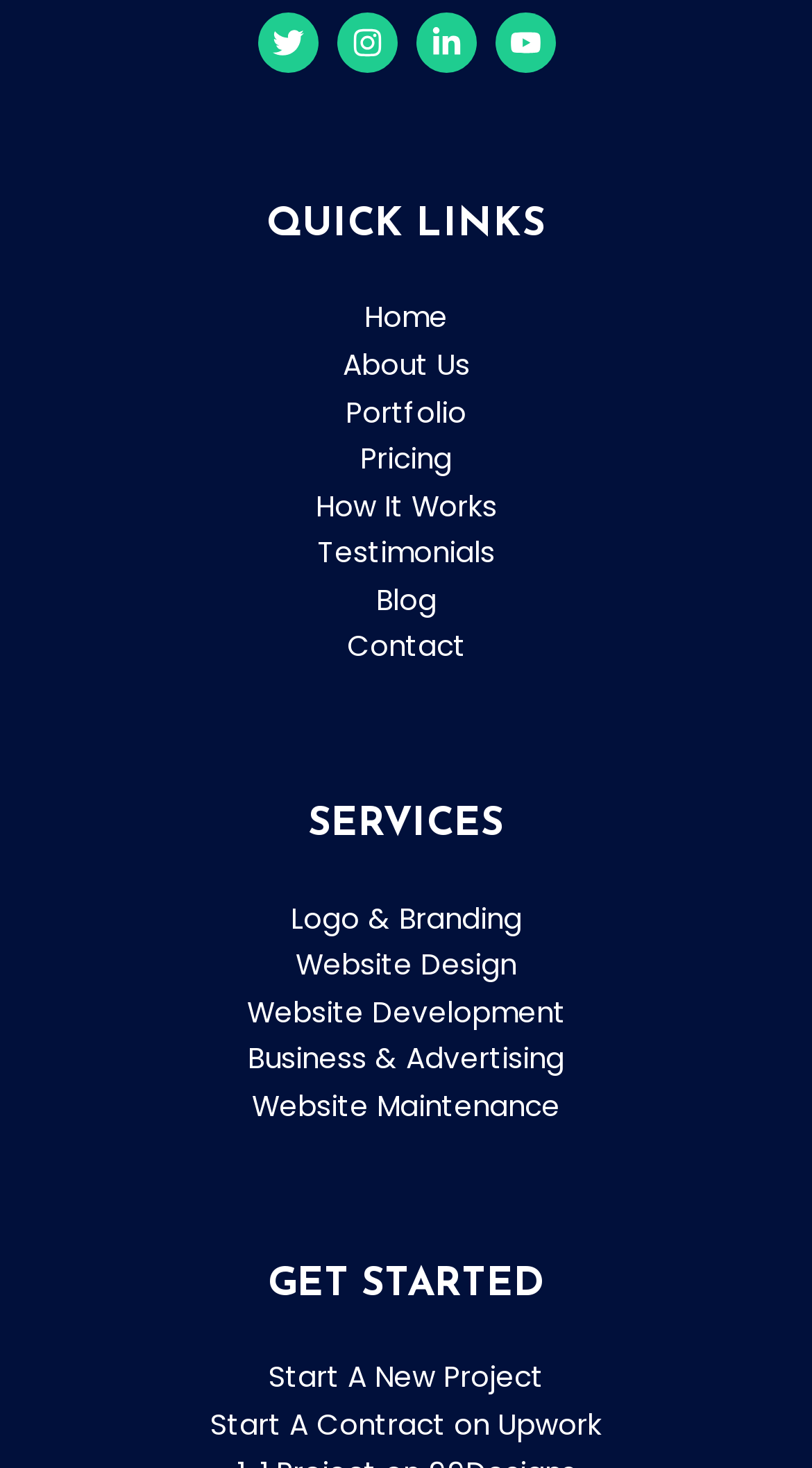How many services are listed?
Answer the question with just one word or phrase using the image.

5